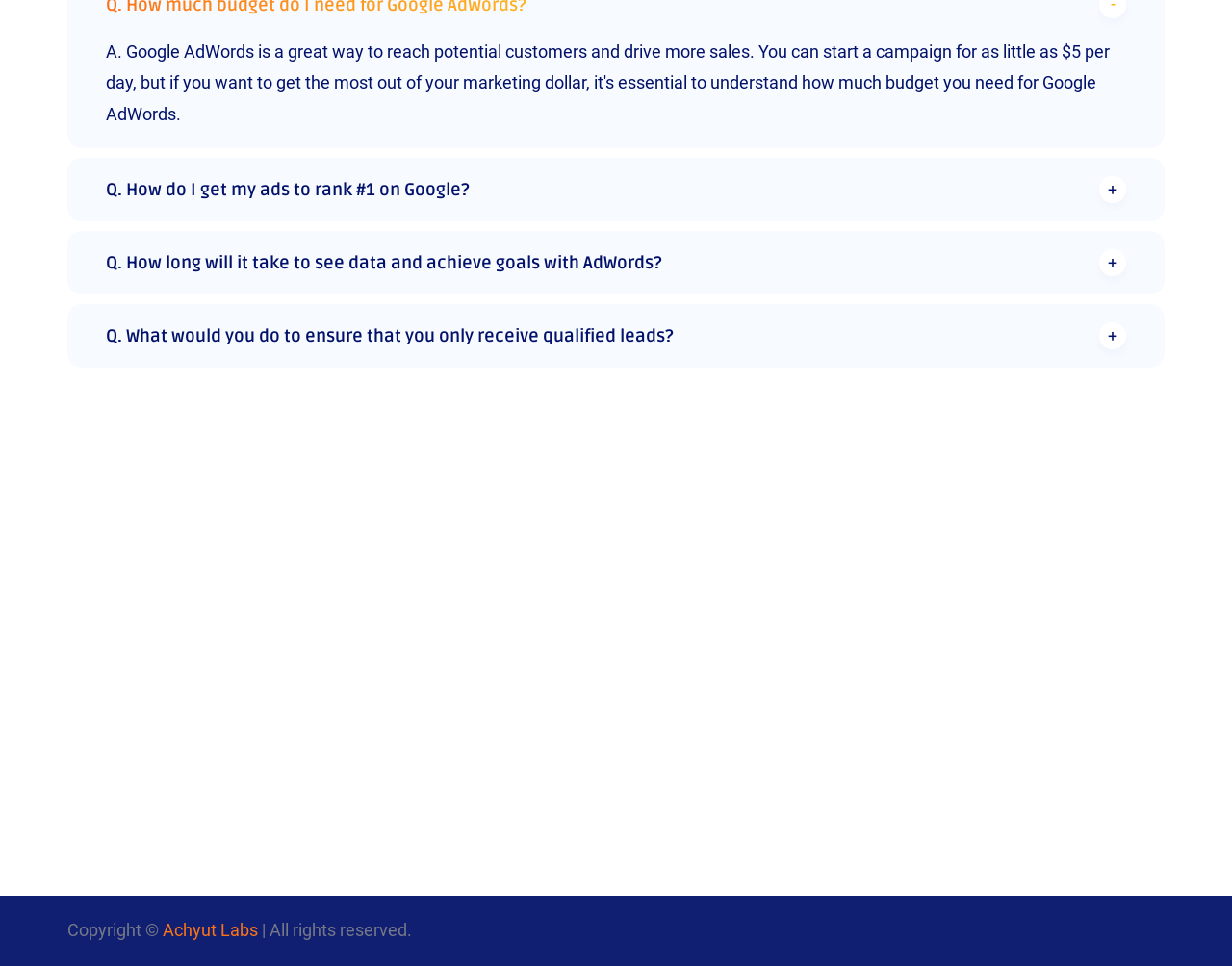How many quick links are there?
Please provide a single word or phrase based on the screenshot.

5